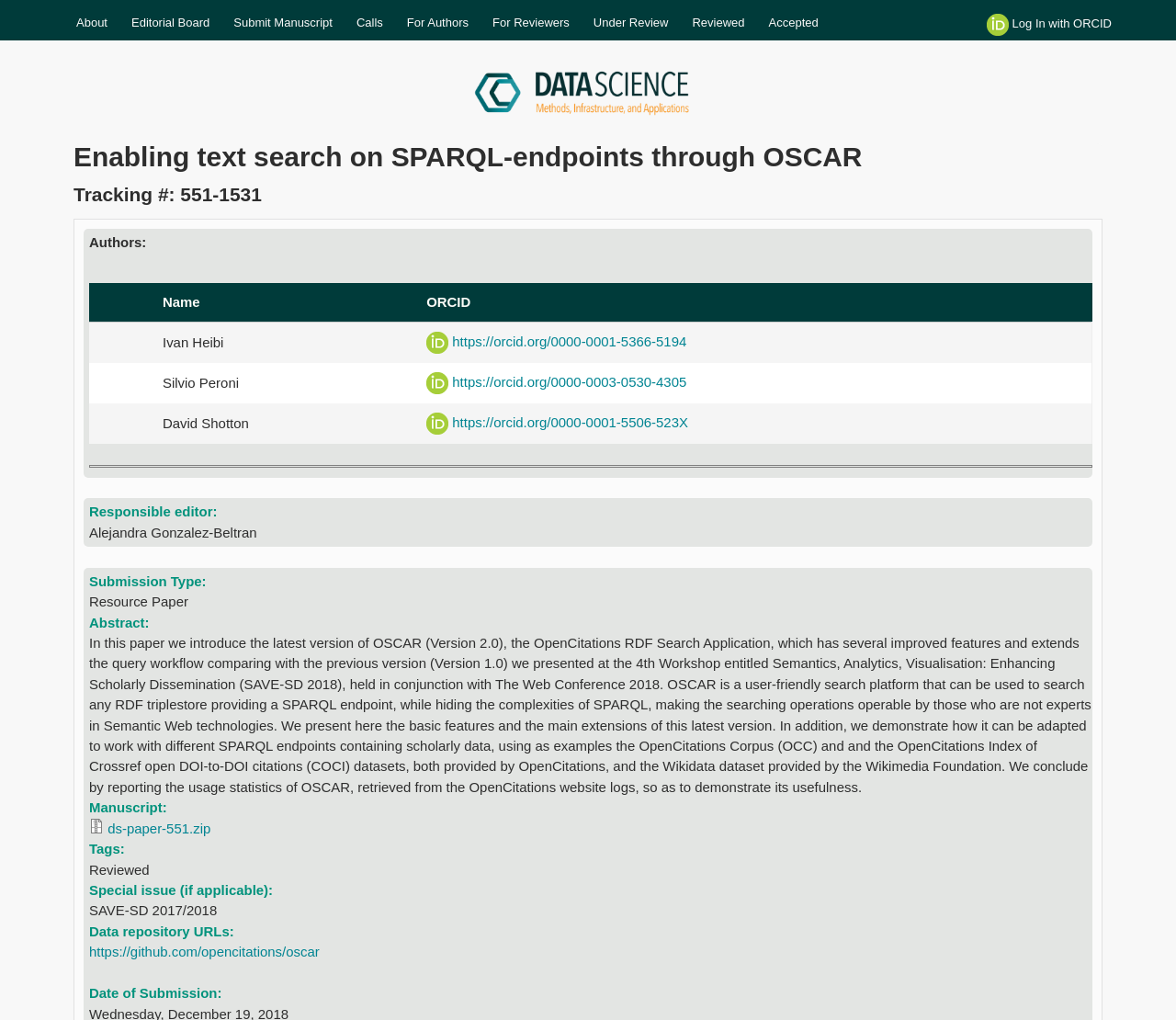What is the name of the editor?
Using the details shown in the screenshot, provide a comprehensive answer to the question.

I found the answer by looking at the section 'Responsible editor' which has the text 'Alejandra Gonzalez-Beltran'.